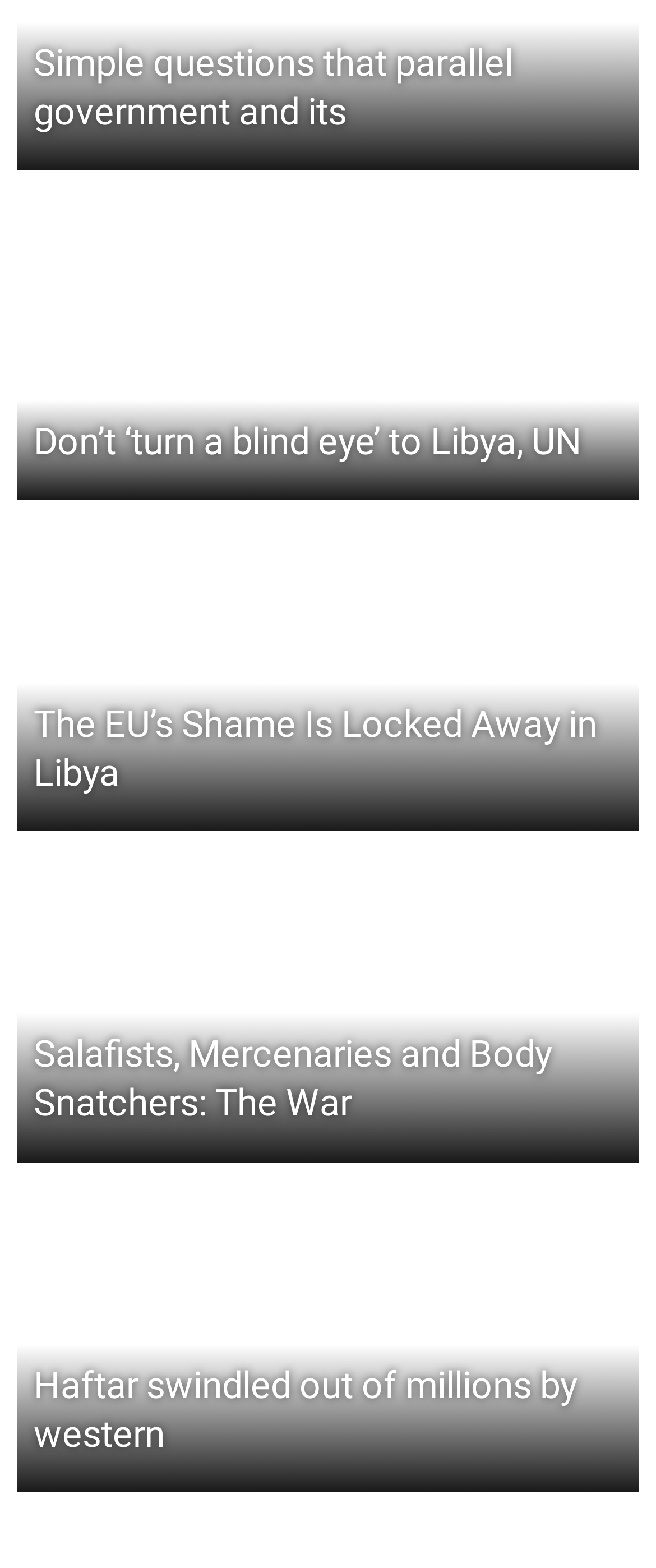Please locate the bounding box coordinates of the element that should be clicked to complete the given instruction: "Learn about the EU’s Shame in Libya".

[0.051, 0.448, 0.91, 0.506]